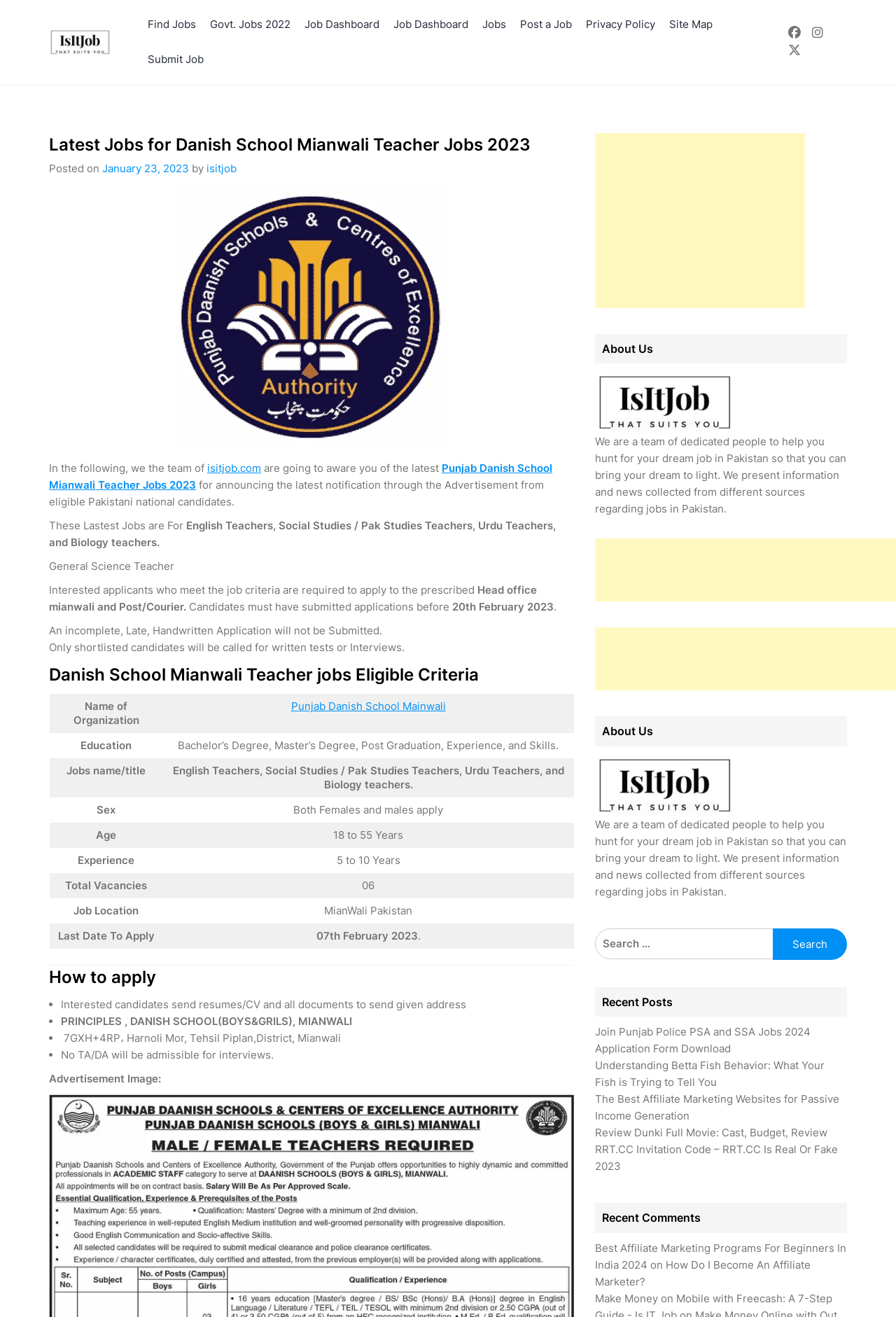Determine the bounding box coordinates for the UI element described. Format the coordinates as (top-left x, top-left y, bottom-right x, bottom-right y) and ensure all values are between 0 and 1. Element description: Govt. Jobs 2022

[0.231, 0.005, 0.336, 0.032]